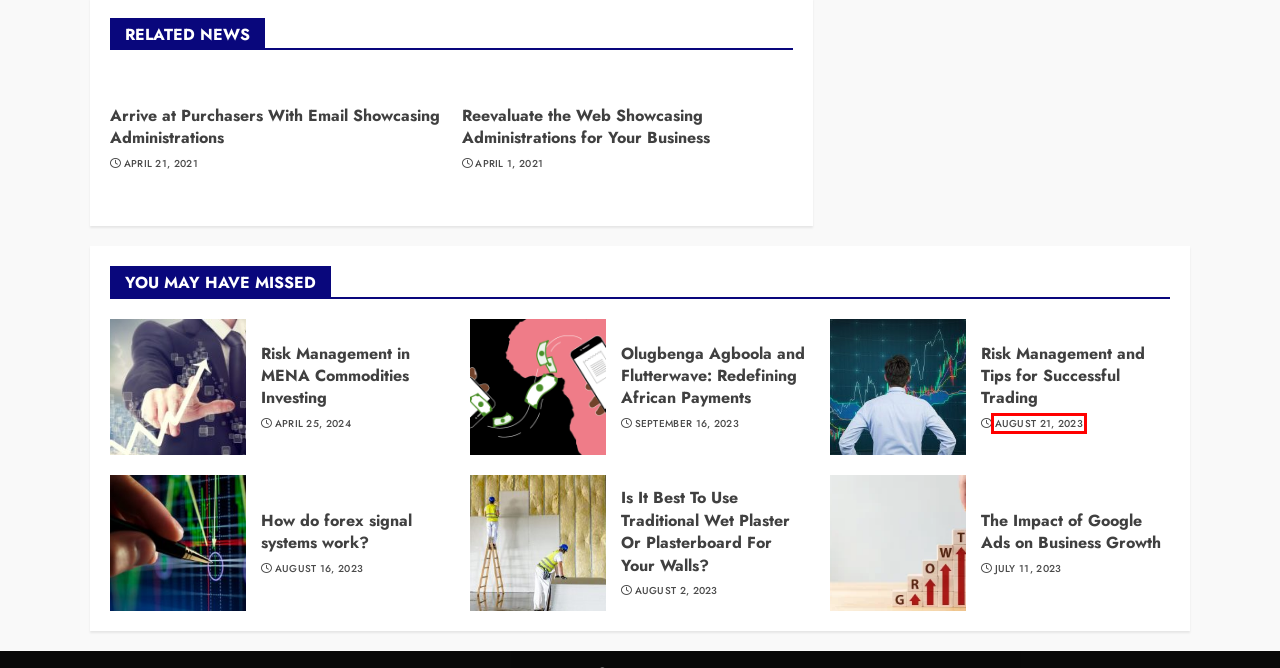Analyze the screenshot of a webpage that features a red rectangle bounding box. Pick the webpage description that best matches the new webpage you would see after clicking on the element within the red bounding box. Here are the candidates:
A. Companies – Good Business Deal
B. The Impact of Google Ads on Business Growth – Good Business Deal
C. July 2023 – Good Business Deal
D. September 2023 – Good Business Deal
E. Olugbenga Agboola and Flutterwave: Redefining African Payments – Good Business Deal
F. Management – Good Business Deal
G. August 2023 – Good Business Deal
H. April 2024 – Good Business Deal

G